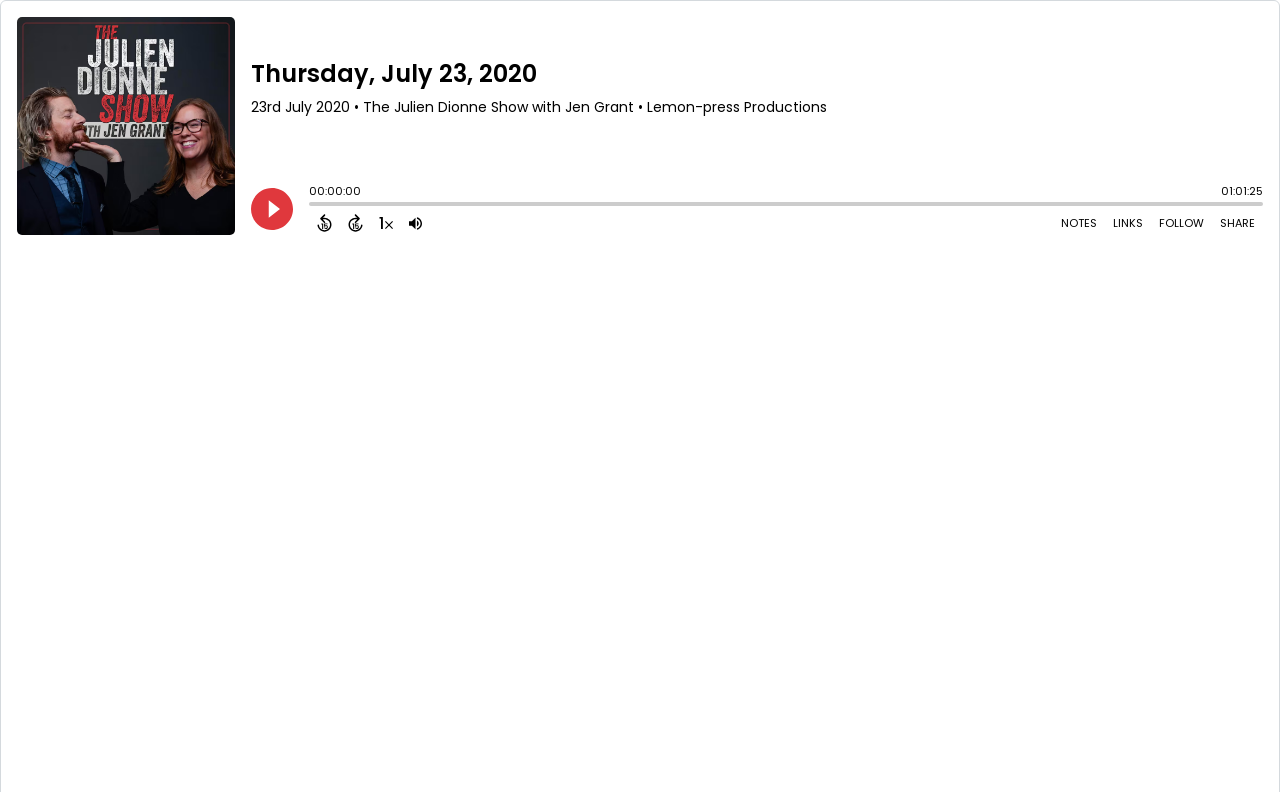Determine the bounding box for the described UI element: "Follow".

[0.899, 0.266, 0.947, 0.297]